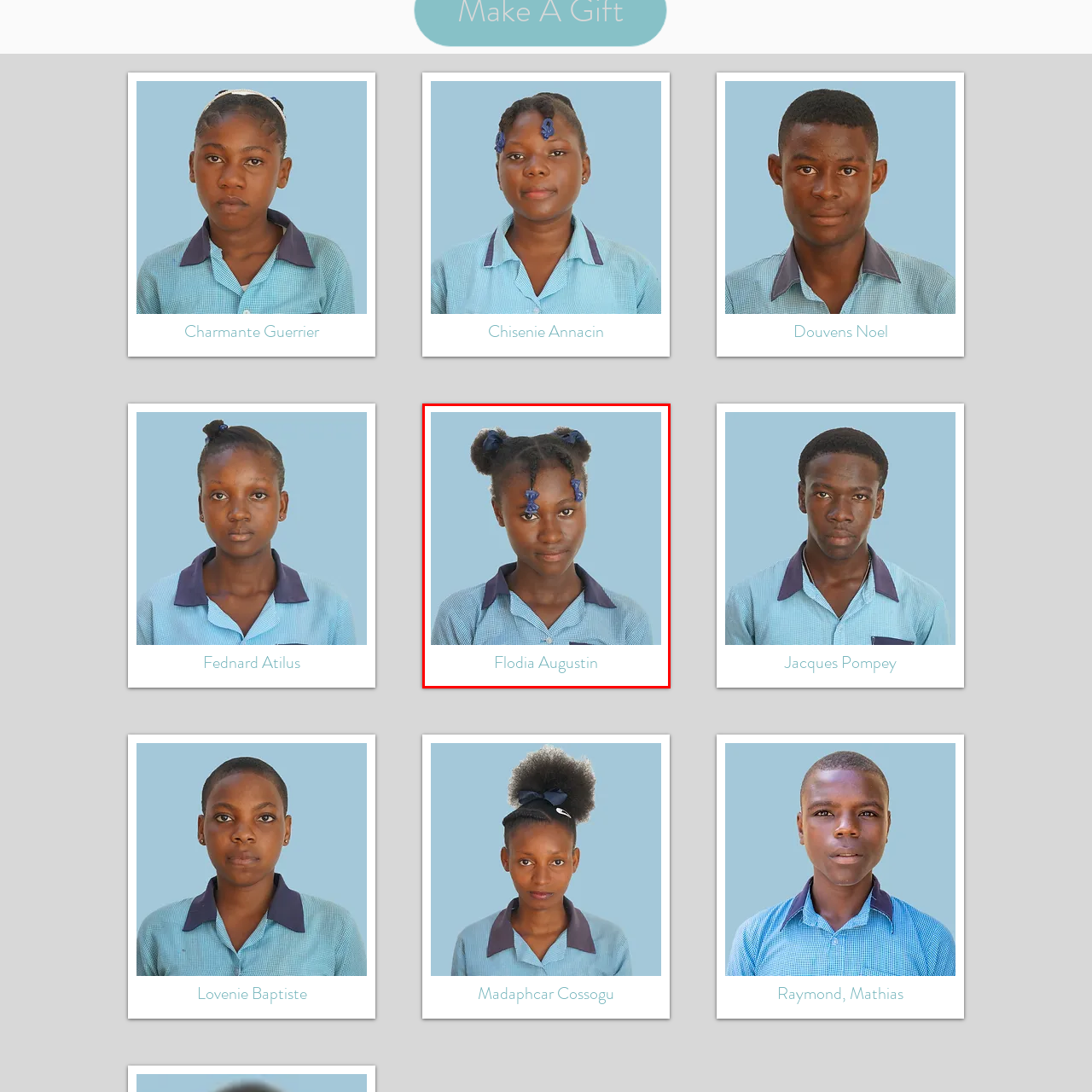What is the color of the background in the image?  
Study the image enclosed by the red boundary and furnish a detailed answer based on the visual details observed in the image.

The caption states that the background of the image is a soft, soothing blue, which enhances the overall cheerful and youthful appearance of Flodia.